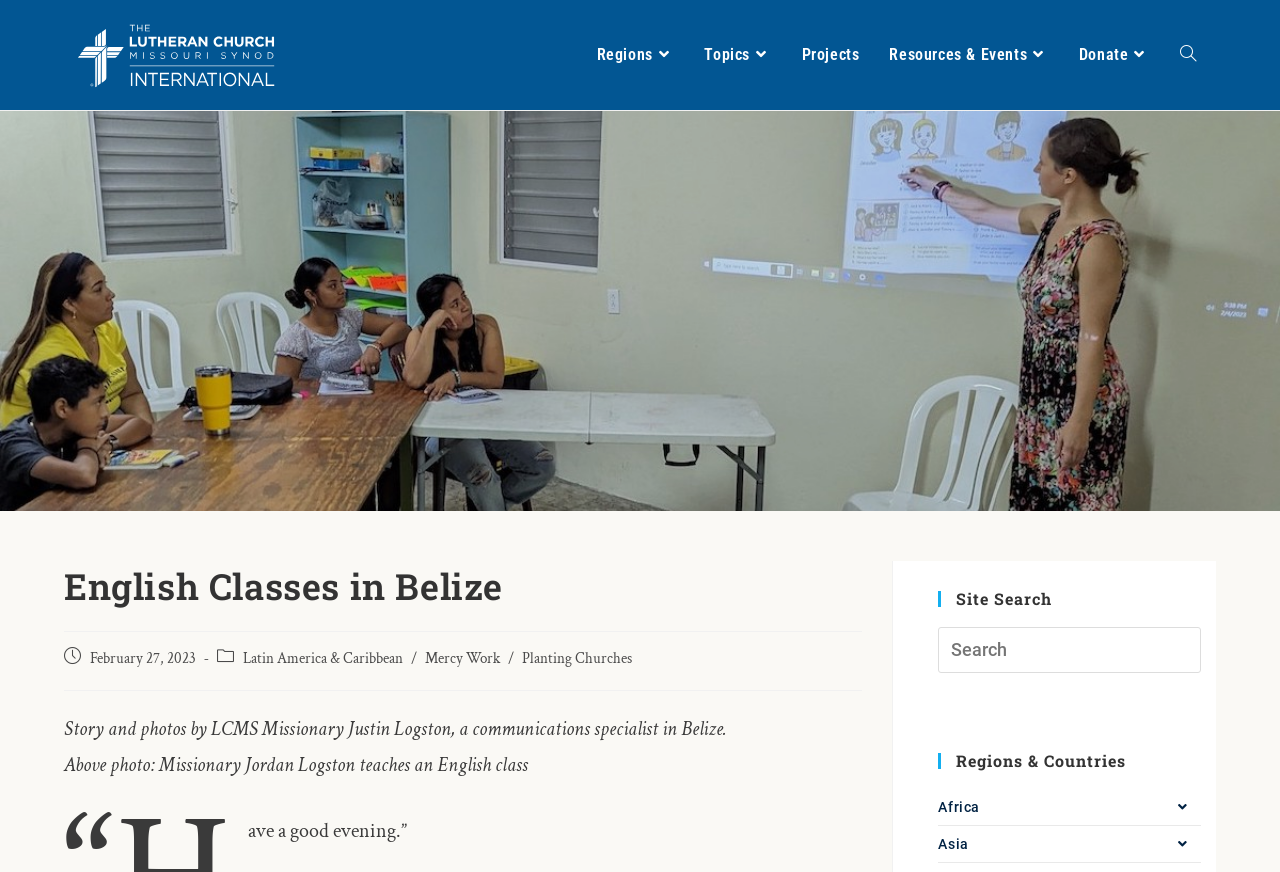Locate the bounding box of the UI element defined by this description: "Resources & Events". The coordinates should be given as four float numbers between 0 and 1, formatted as [left, top, right, bottom].

[0.683, 0.006, 0.831, 0.12]